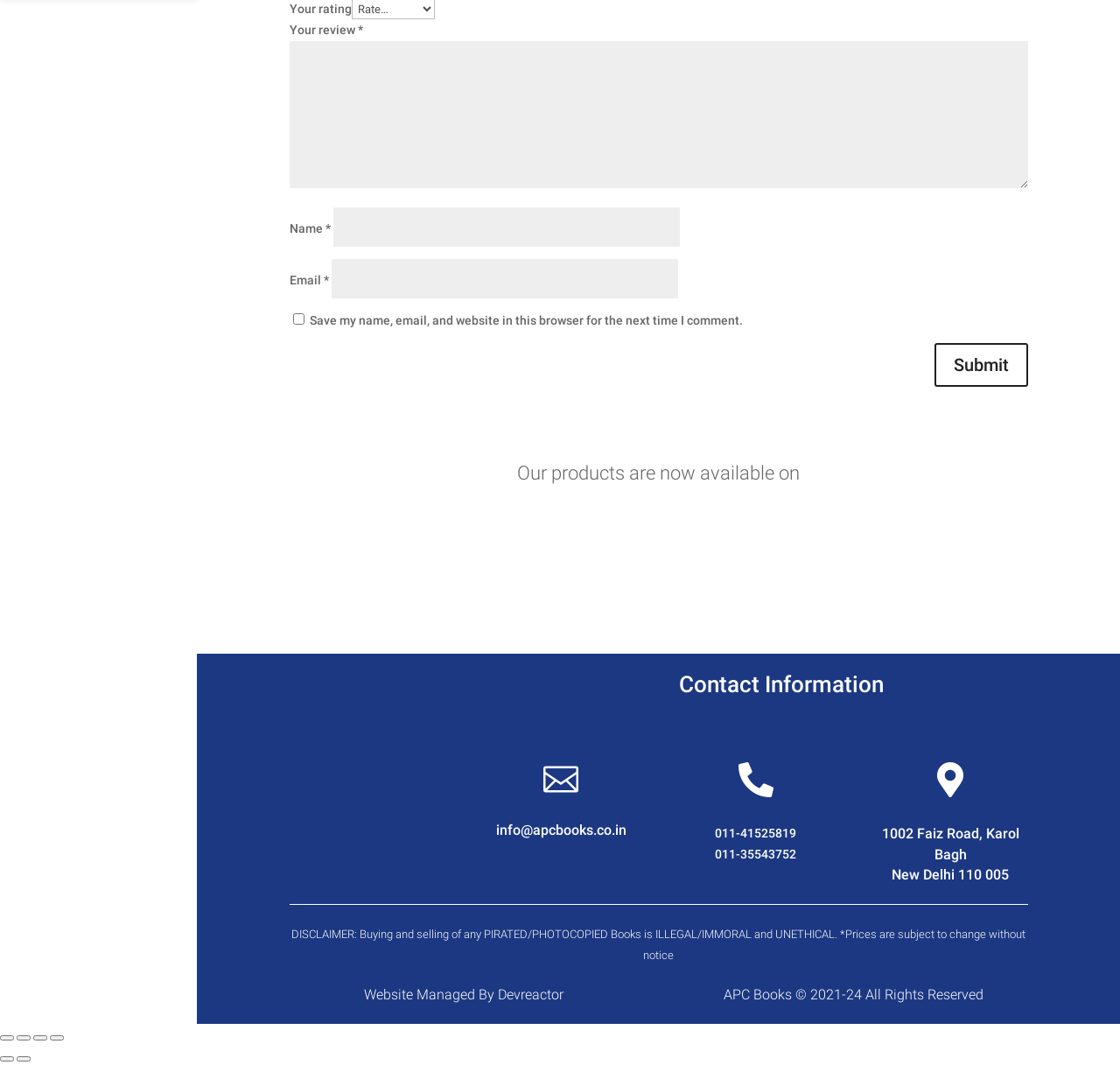Determine the bounding box coordinates for the clickable element required to fulfill the instruction: "Visit Amazon". Provide the coordinates as four float numbers between 0 and 1, i.e., [left, top, right, bottom].

[0.432, 0.552, 0.57, 0.565]